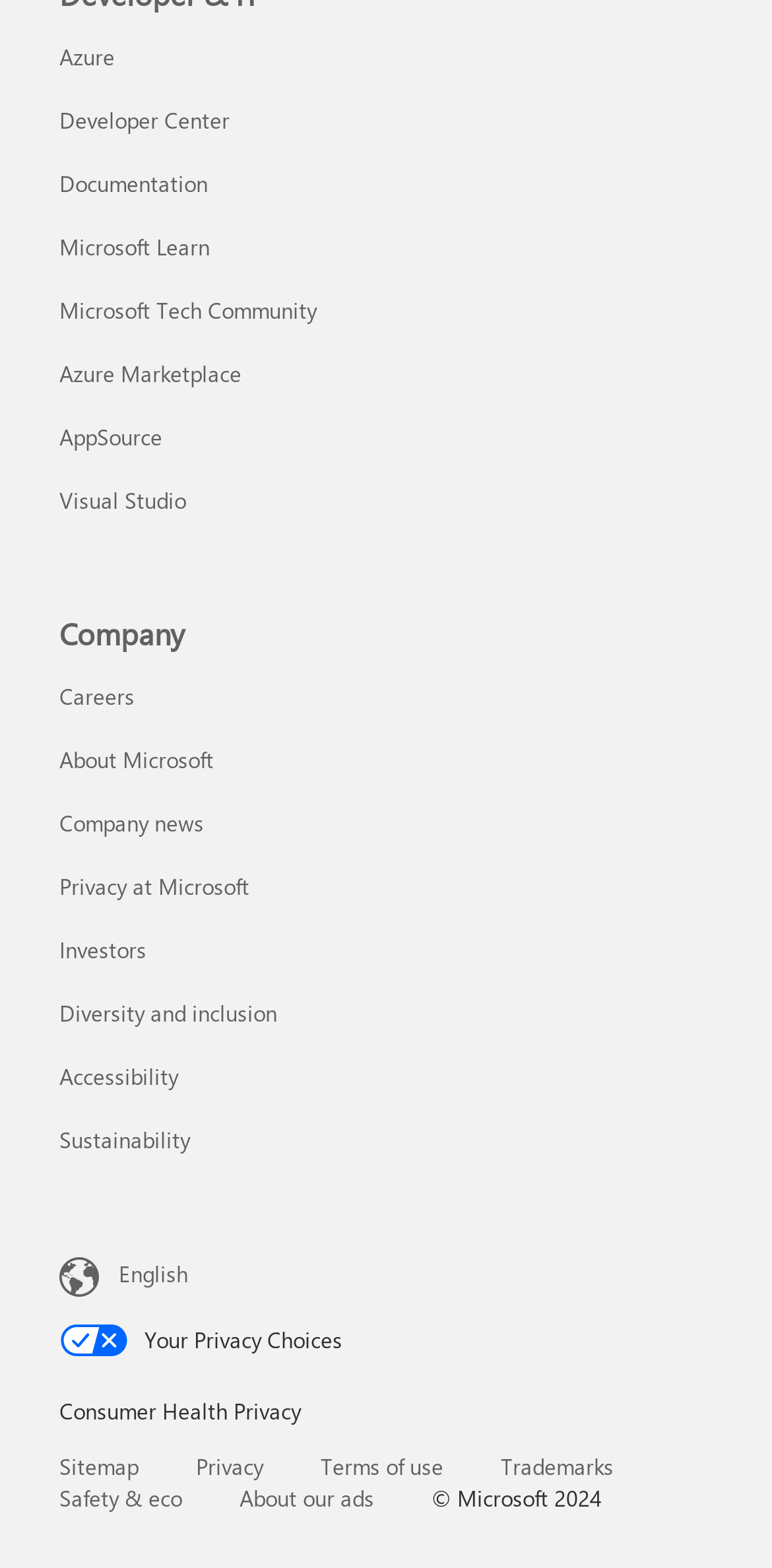Please identify the coordinates of the bounding box that should be clicked to fulfill this instruction: "Select a different language".

[0.077, 0.799, 0.923, 0.83]